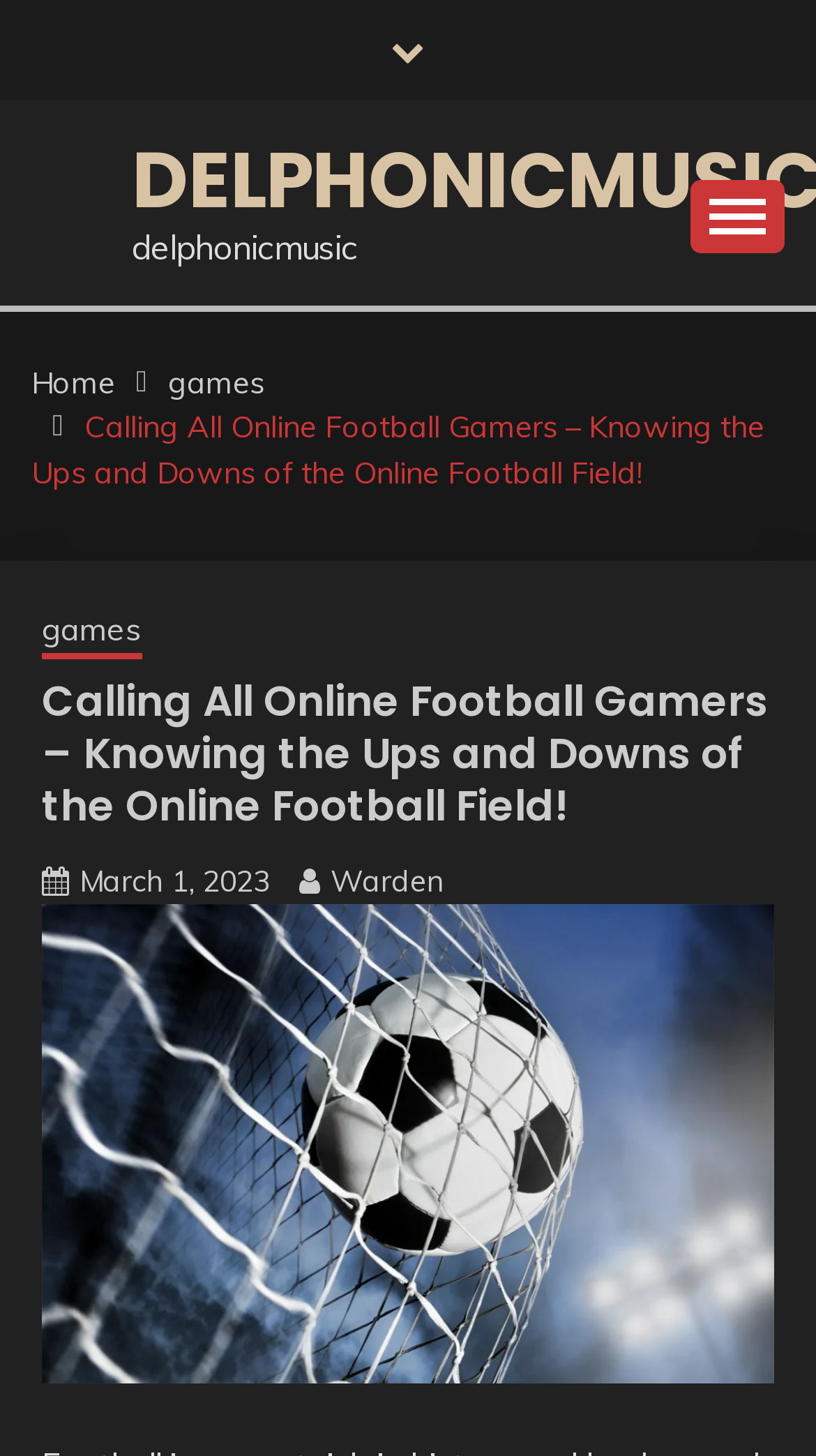Identify the bounding box coordinates of the clickable region to carry out the given instruction: "Go to the games page".

[0.206, 0.25, 0.324, 0.276]